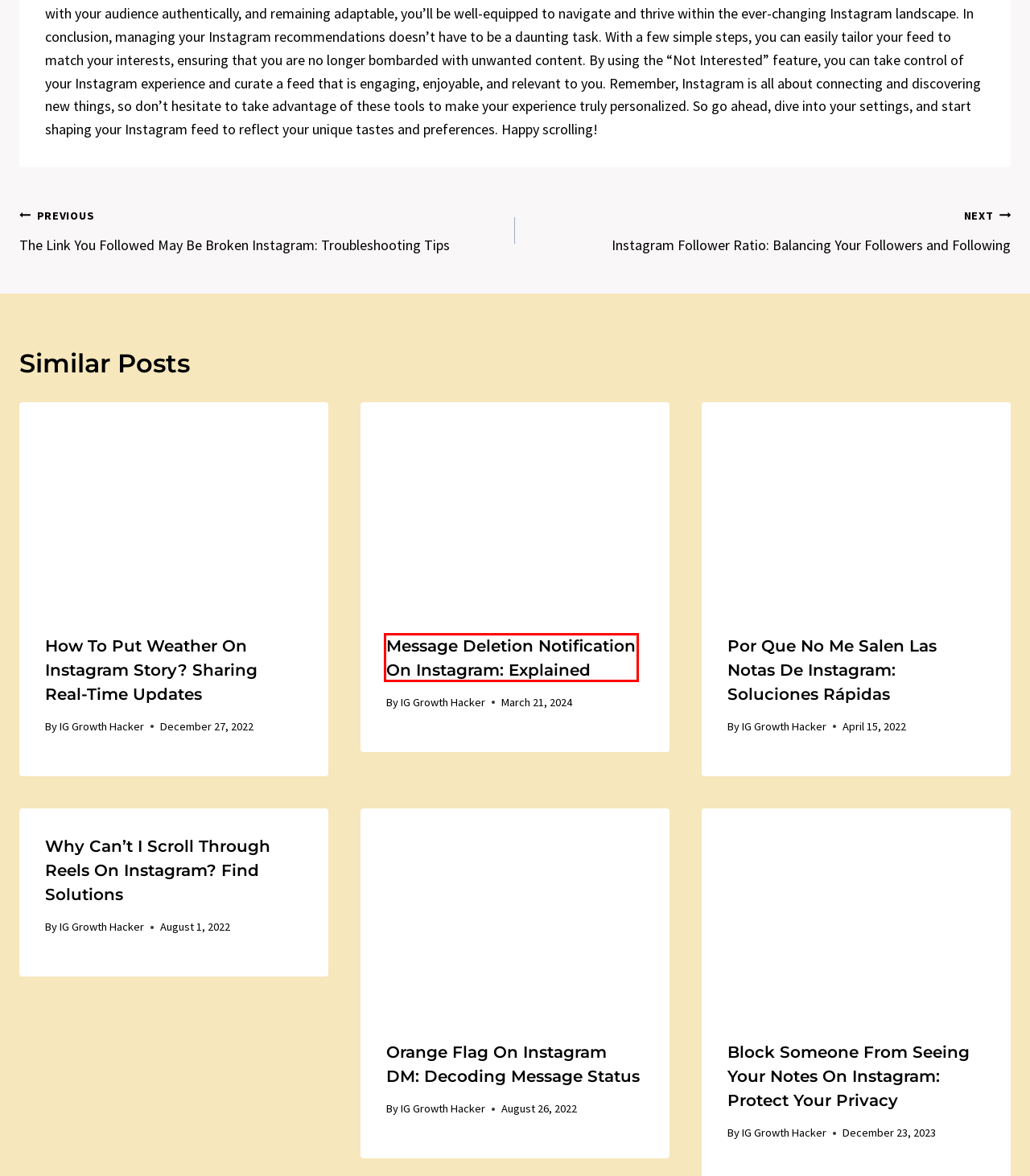Review the screenshot of a webpage that includes a red bounding box. Choose the webpage description that best matches the new webpage displayed after clicking the element within the bounding box. Here are the candidates:
A. Block Someone from Seeing Your Notes on Instagram: Protect Your Privacy - Get Real Ig Followers
B. Orange Flag on Instagram DM: Decoding Message Status - Get Real Ig Followers
C. Message Deletion Notification on Instagram: Explained - Get Real Ig Followers
D. The Link You Followed May Be Broken Instagram: Troubleshooting Tips - Get Real Ig Followers
E. Why Can't I Scroll Through Reels on Instagram? Find Solutions - Get Real Ig Followers
F. Por Que No Me Salen las Notas de Instagram: Soluciones Rápidas - Get Real Ig Followers
G. Instagram Follower Ratio: Balancing Your Followers and Following - Get Real Ig Followers
H. How to Put Weather on Instagram Story? Sharing Real-Time Updates - Get Real Ig Followers

C